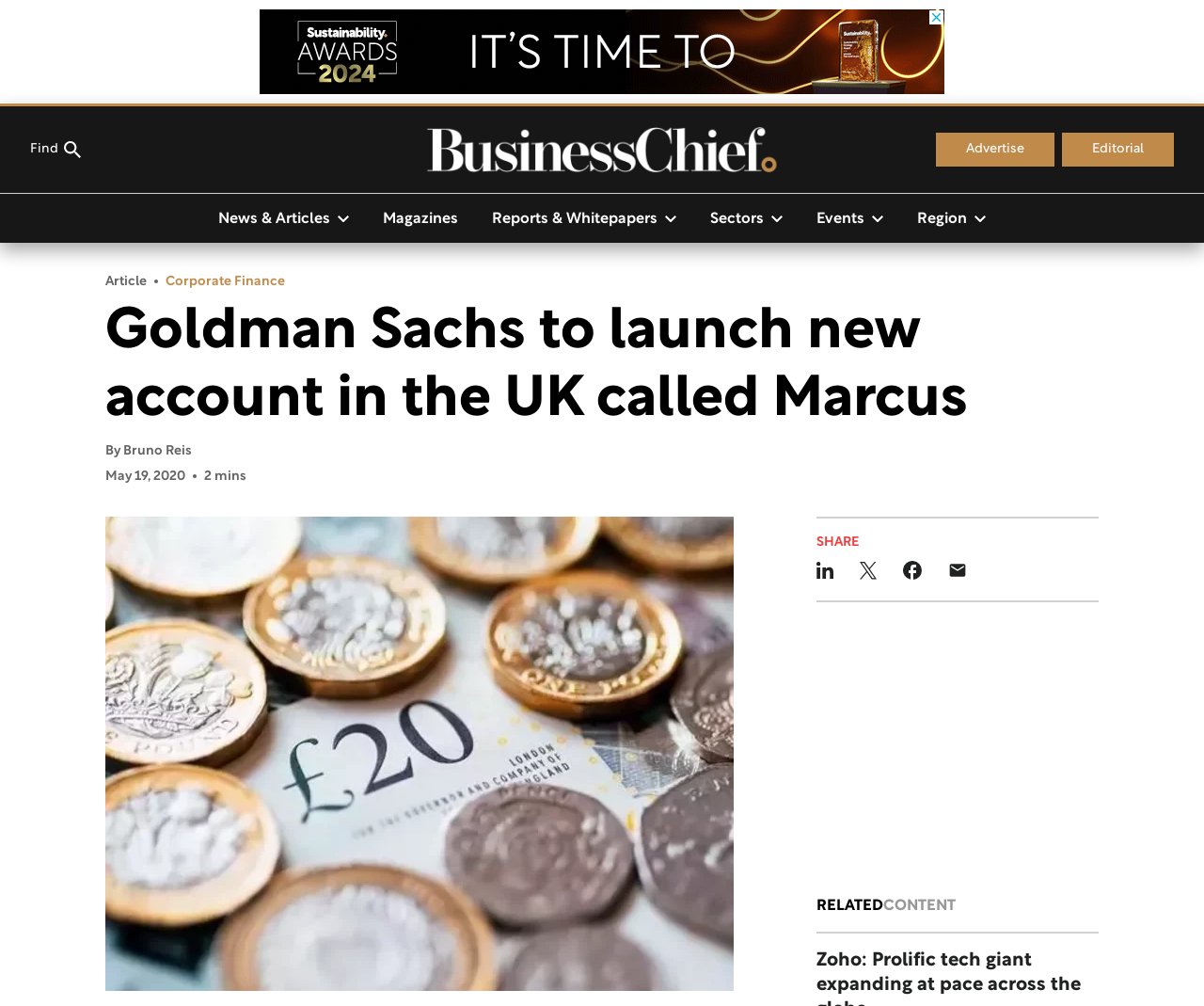Please find the bounding box coordinates of the element that needs to be clicked to perform the following instruction: "Click the 'Advertise' link". The bounding box coordinates should be four float numbers between 0 and 1, represented as [left, top, right, bottom].

[0.777, 0.132, 0.876, 0.165]